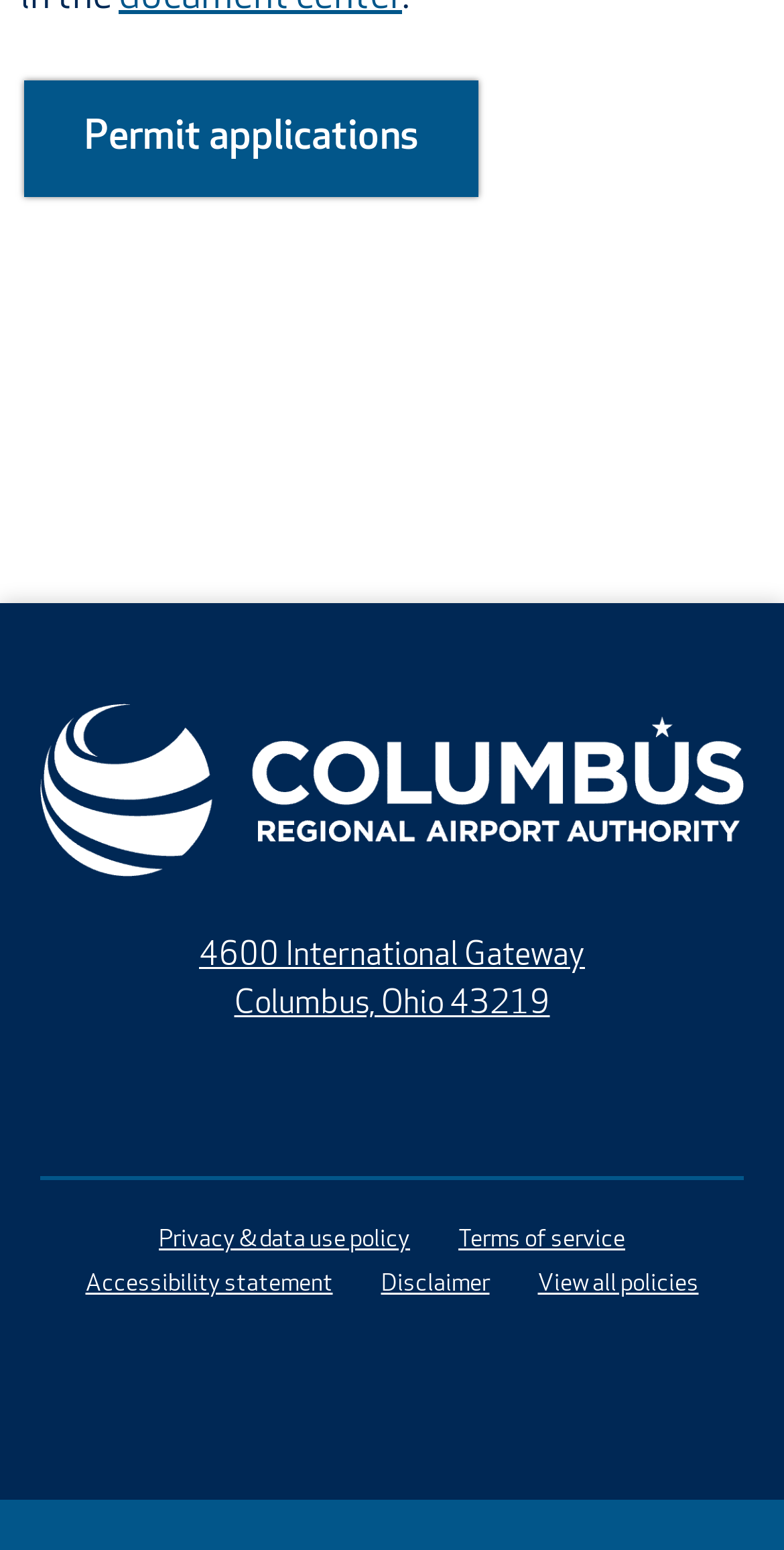Reply to the question with a single word or phrase:
What is the logo of CRAA?

CRAA Modified logo White